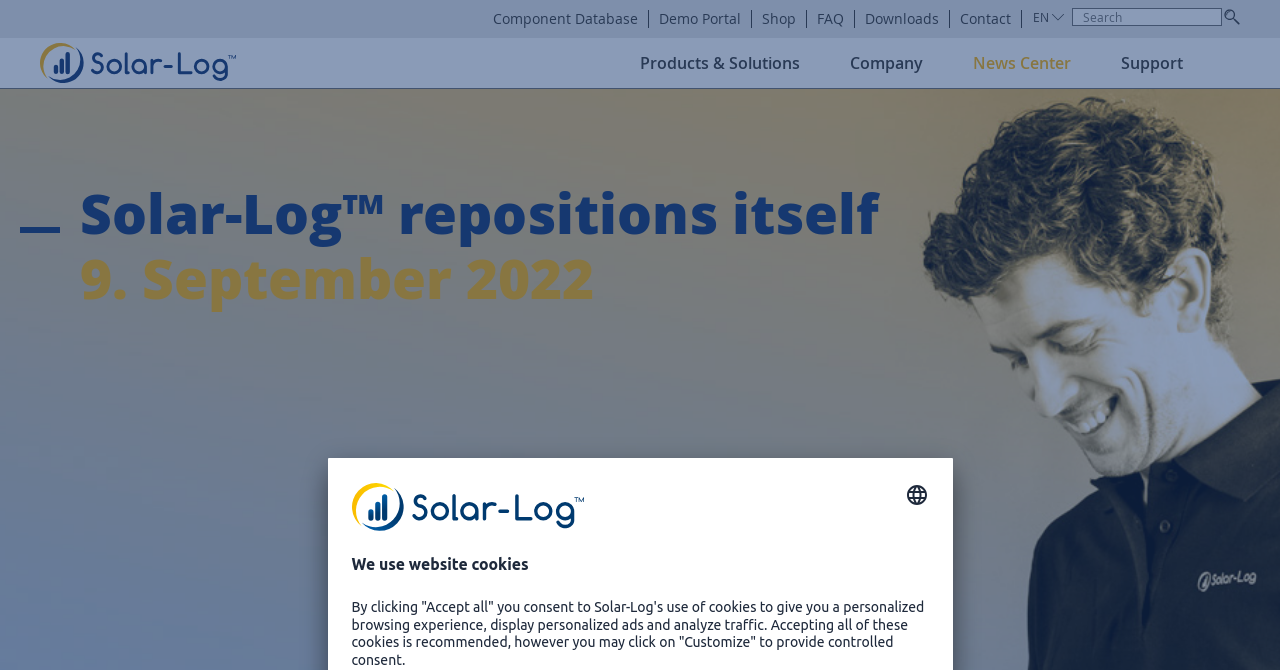Present a detailed account of what is displayed on the webpage.

The webpage is about Solar-Log GmbH, a company that provides products and solutions related to solar energy. At the top right corner, there is a language selection option with a dropdown list, accompanied by a small flag icon. Next to it, there is a search bar with a placeholder text "Search" and a search button.

Below the search bar, there are several navigation links, including "Component Database", "Demo Portal", "Shop", "FAQ", "Downloads", and "Contact", which are evenly spaced and aligned horizontally.

On the left side of the page, there is a logo of Solar-Log GmbH, which is an image with a link. Below the logo, there are several main navigation links, including "Products & Solutions", "Company", "News Center", and "Support", which are stacked vertically.

The main content of the page is a news article titled "Solar-Log™ repositions itself 9. September 2022", which takes up most of the page's real estate. At the bottom of the page, there is a notice about the use of website cookies, with a heading "We use website cookies" and a detailed description of how the cookies are used. There is also a "Select language" button and an "Accept all" button related to the cookie policy.